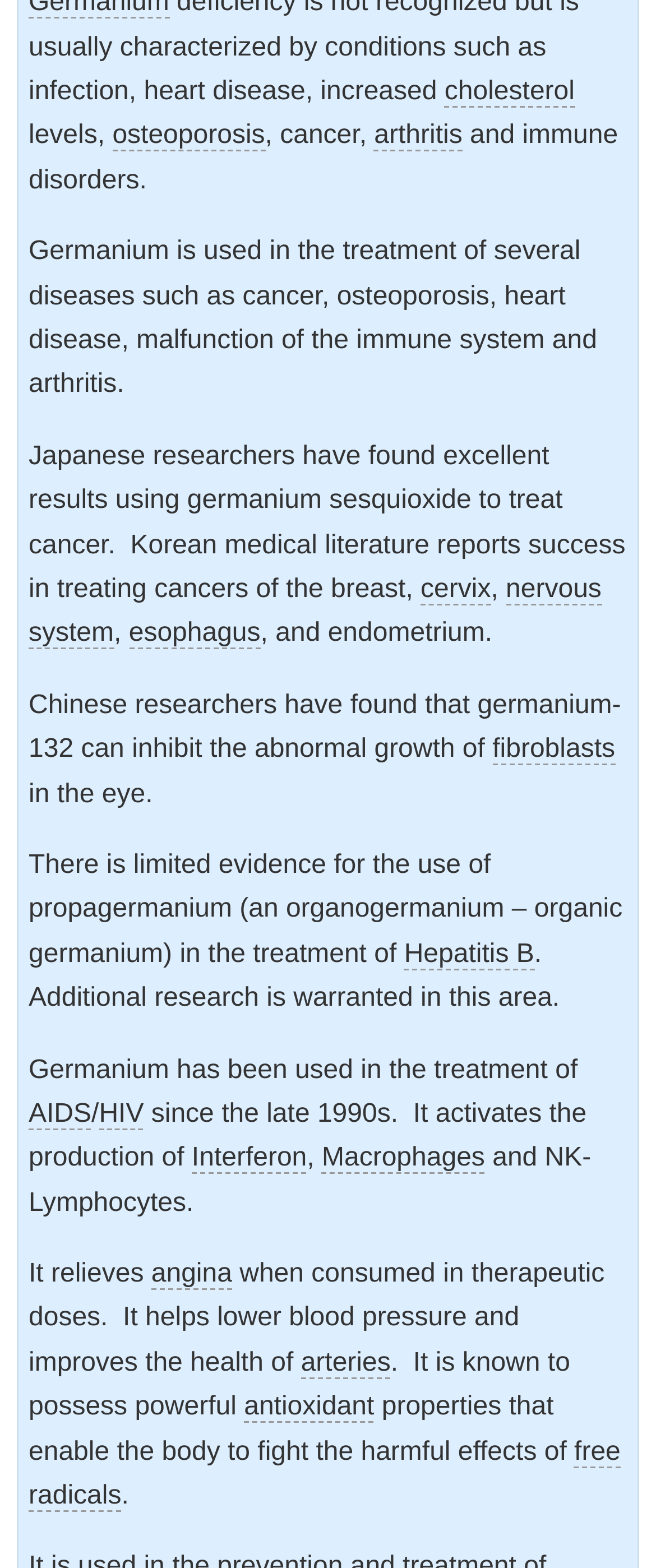Please pinpoint the bounding box coordinates for the region I should click to adhere to this instruction: "Follow the link about germanium and arthritis".

[0.57, 0.078, 0.705, 0.097]